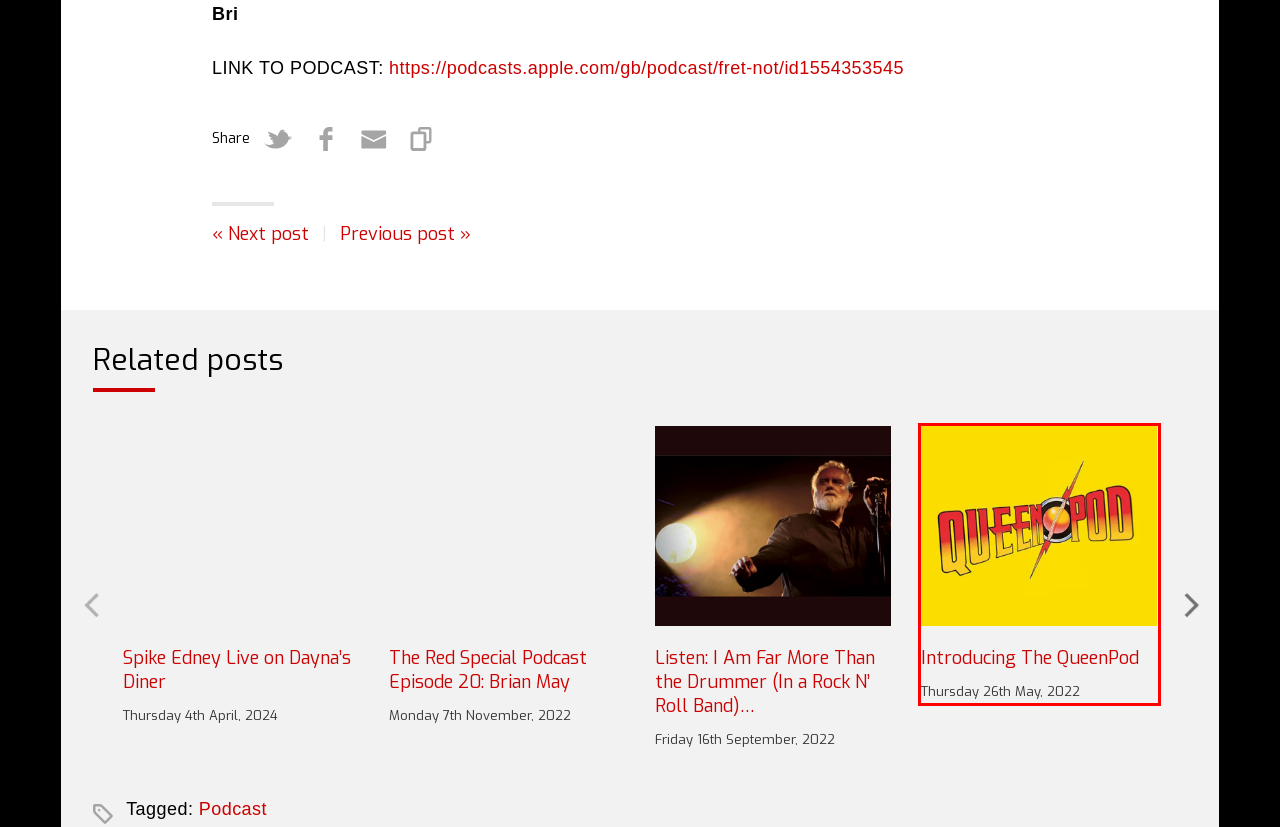Analyze the screenshot of a webpage with a red bounding box and select the webpage description that most accurately describes the new page resulting from clicking the element inside the red box. Here are the candidates:
A. The Red Special Podcast Episode 20: Brian May - brianmay.com
B. Spike Edney Live on Dayna's Diner - brianmay.com
C. New Episode - Official Queen Podcast - brianmay.com
D. Podcast Archives - brianmay.com
E. Privacy Policy - brianmay.com
F. Listen: I Am Far More Than the Drummer (In a Rock N' Roll Band)... - brianmay.com
G. Introducing The QueenPod - brianmay.com
H. What's New - brianmay.com

G